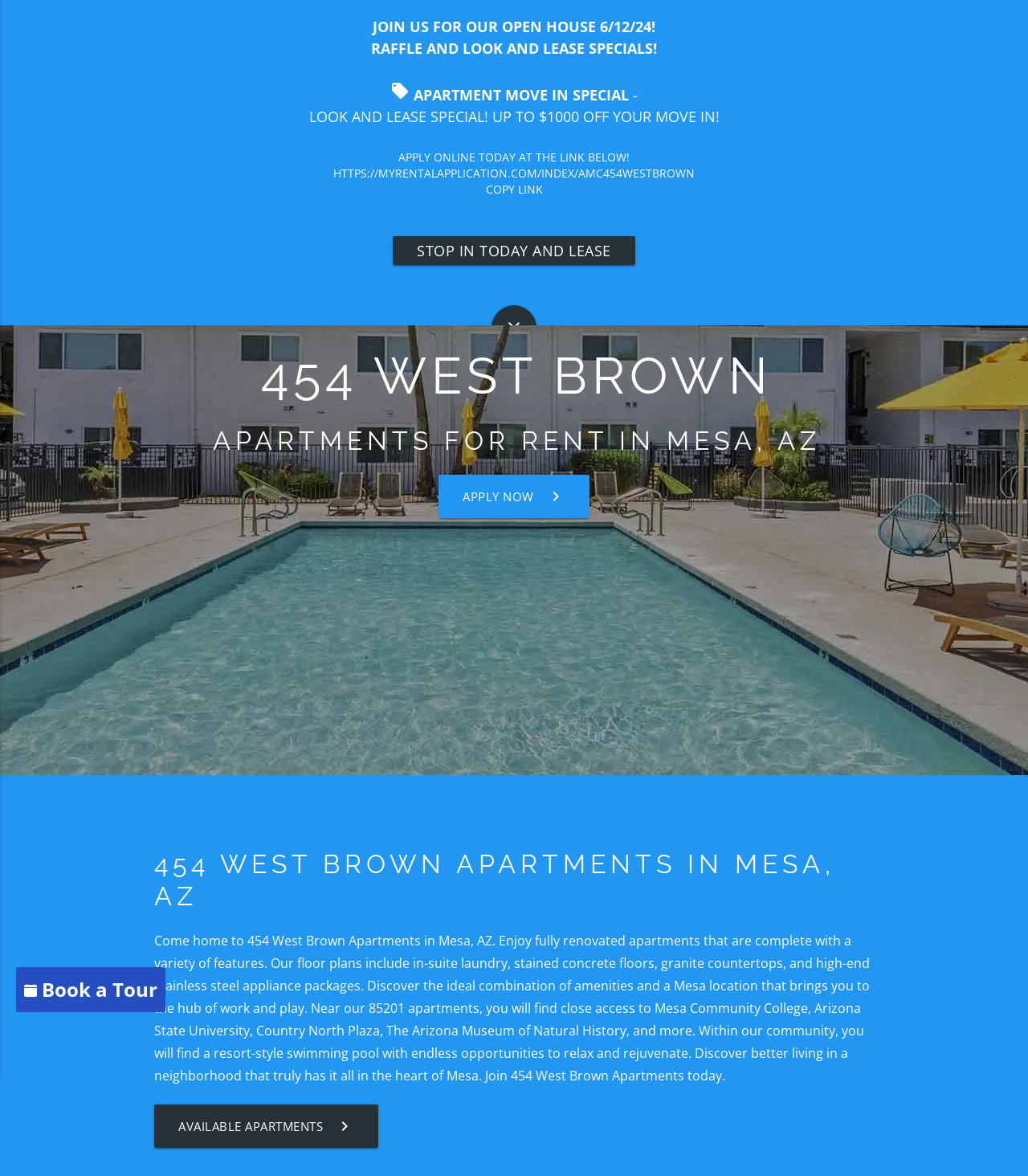Please pinpoint the bounding box coordinates for the region I should click to adhere to this instruction: "Apply online today".

[0.324, 0.142, 0.676, 0.154]